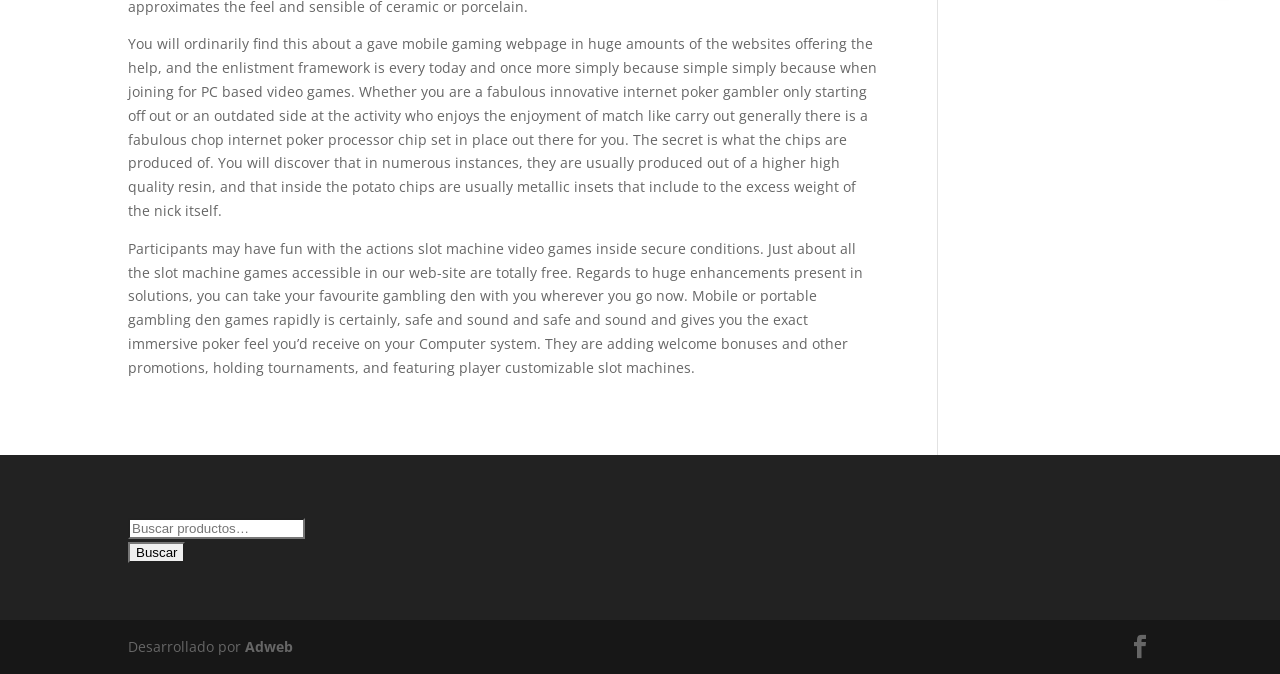What type of games are mentioned on this webpage?
Using the image provided, answer with just one word or phrase.

Poker and slot machine games